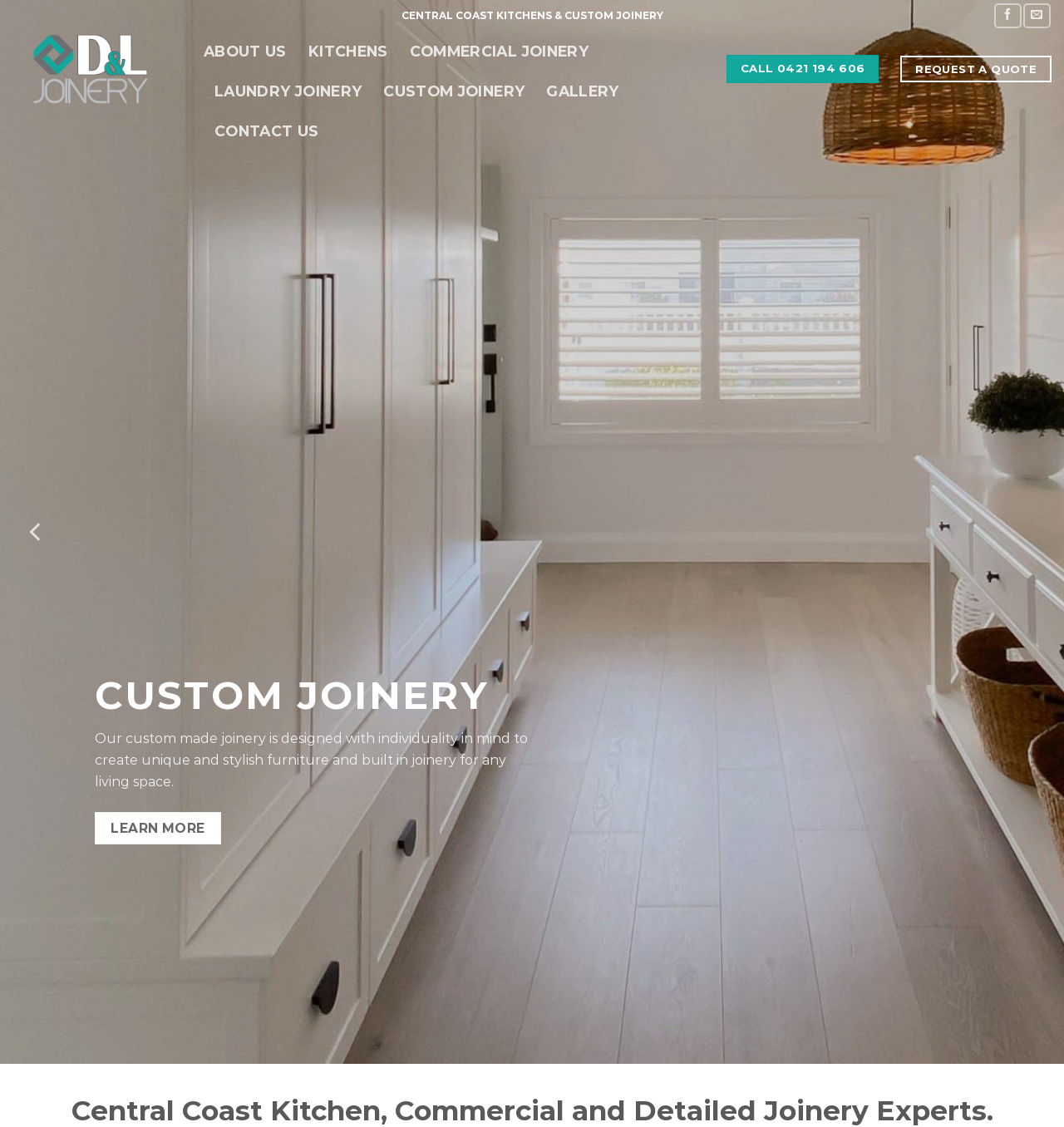Determine the bounding box coordinates for the clickable element required to fulfill the instruction: "Send us an email". Provide the coordinates as four float numbers between 0 and 1, i.e., [left, top, right, bottom].

[0.962, 0.003, 0.987, 0.025]